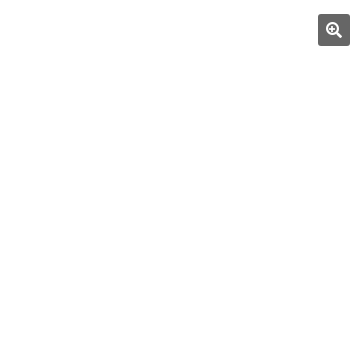What is the purpose of the Zectonium Mega Drill?
Analyze the image and provide a thorough answer to the question.

According to the caption, the Zectonium Mega Drill is a 3D model designed to enhance tabletop gaming experiences, making it a perfect addition to gaming collections.